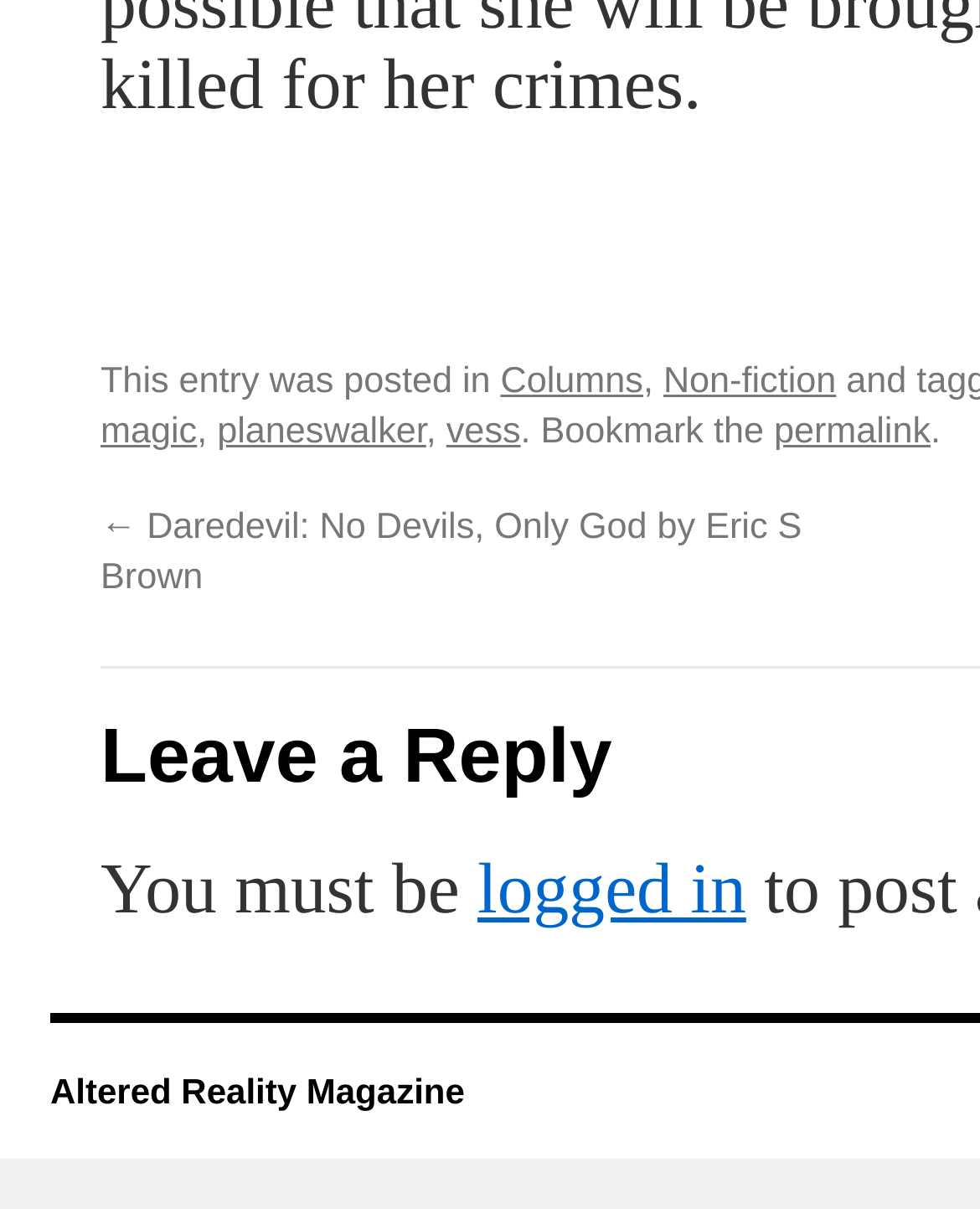Determine the bounding box for the UI element as described: "Altered Reality Magazine". The coordinates should be represented as four float numbers between 0 and 1, formatted as [left, top, right, bottom].

[0.051, 0.886, 0.474, 0.919]